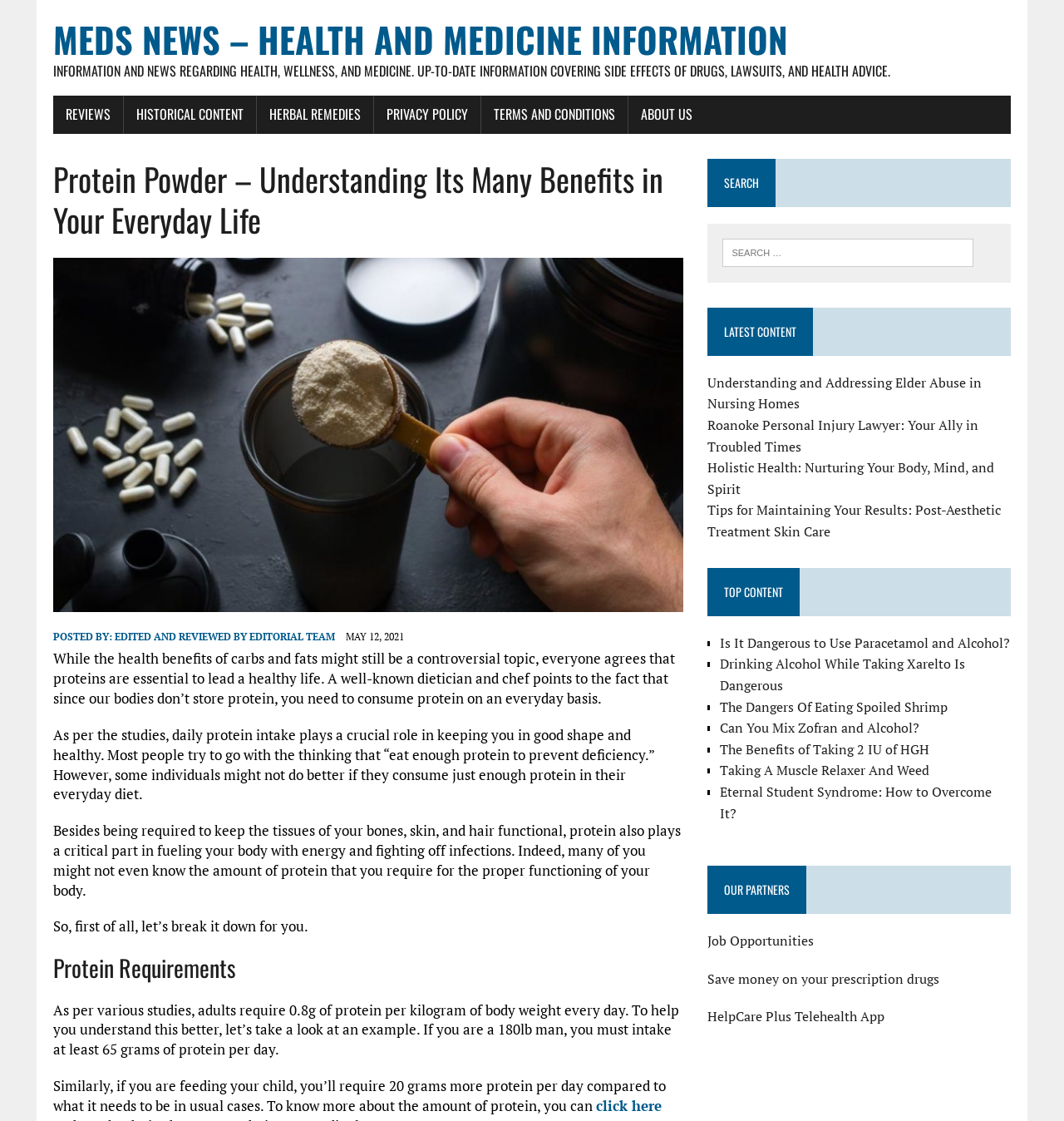Determine the coordinates of the bounding box for the clickable area needed to execute this instruction: "Click on the 'REVIEWS' link".

[0.05, 0.086, 0.116, 0.119]